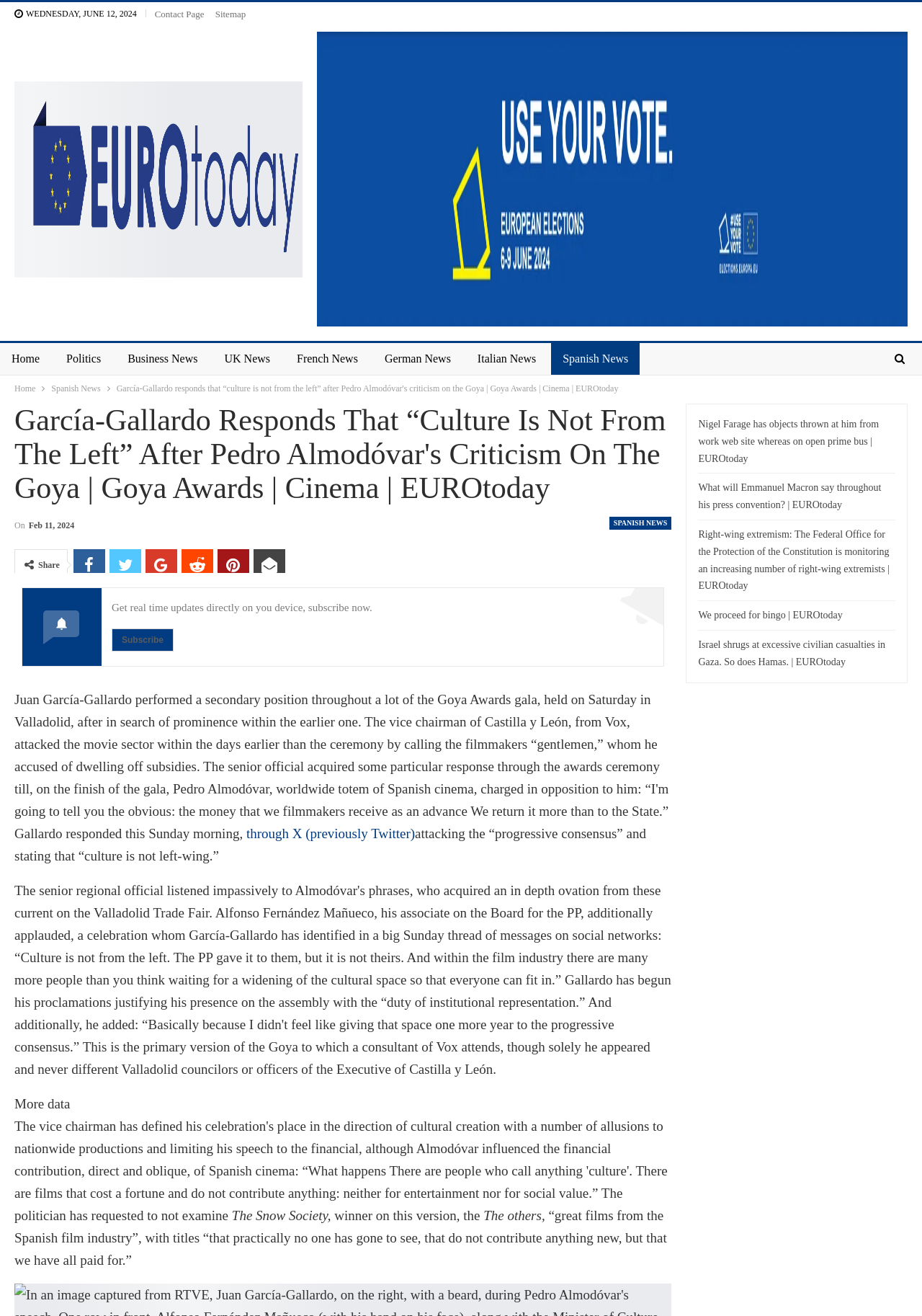Please indicate the bounding box coordinates of the element's region to be clicked to achieve the instruction: "Click on the 'Spanish News' link". Provide the coordinates as four float numbers between 0 and 1, i.e., [left, top, right, bottom].

[0.598, 0.261, 0.694, 0.285]